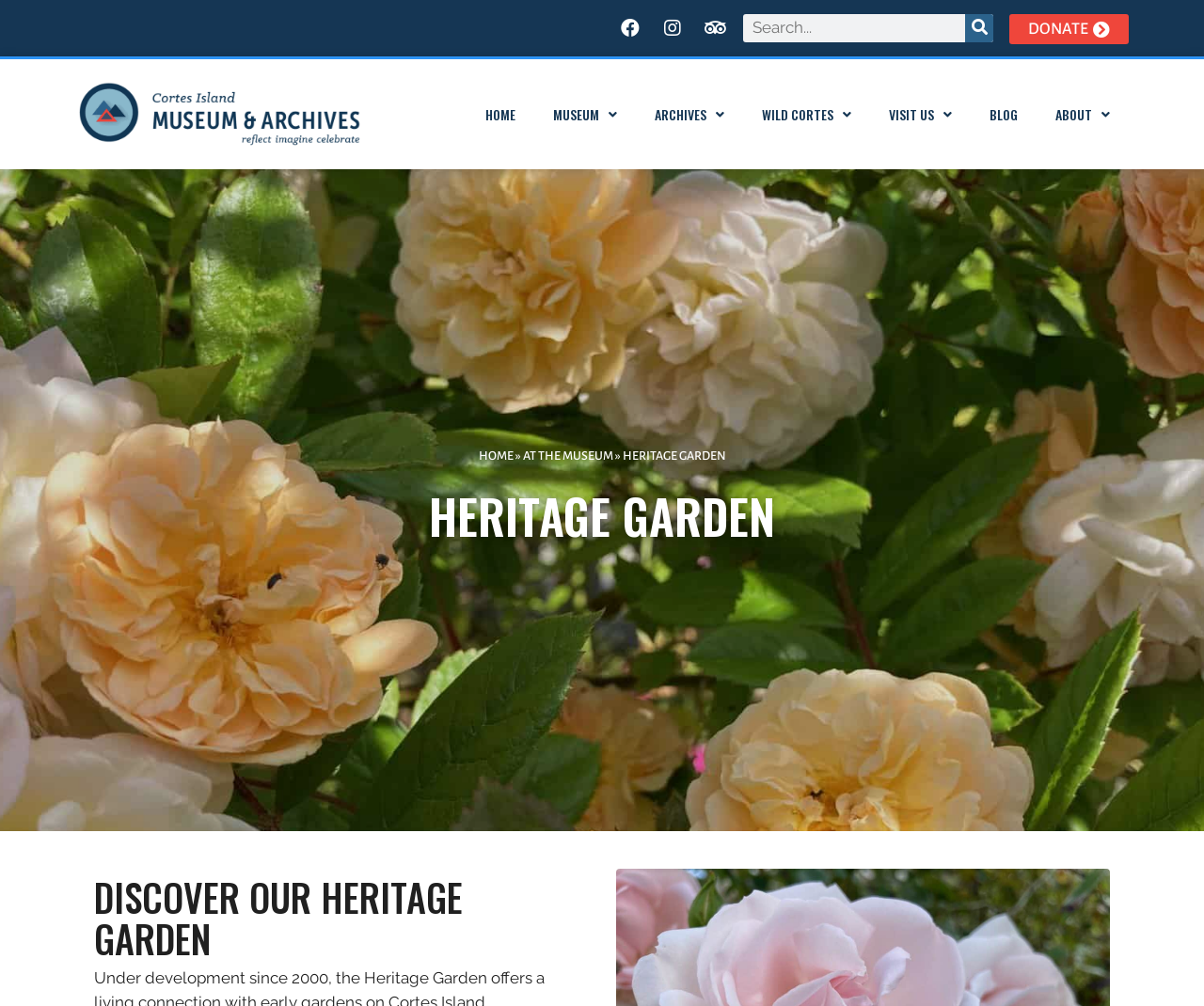How many social media links are available?
We need a detailed and exhaustive answer to the question. Please elaborate.

I counted the number of social media links available on the webpage, which are Facebook, Instagram, and Tripadvisor, and found that there are 3 social media links.